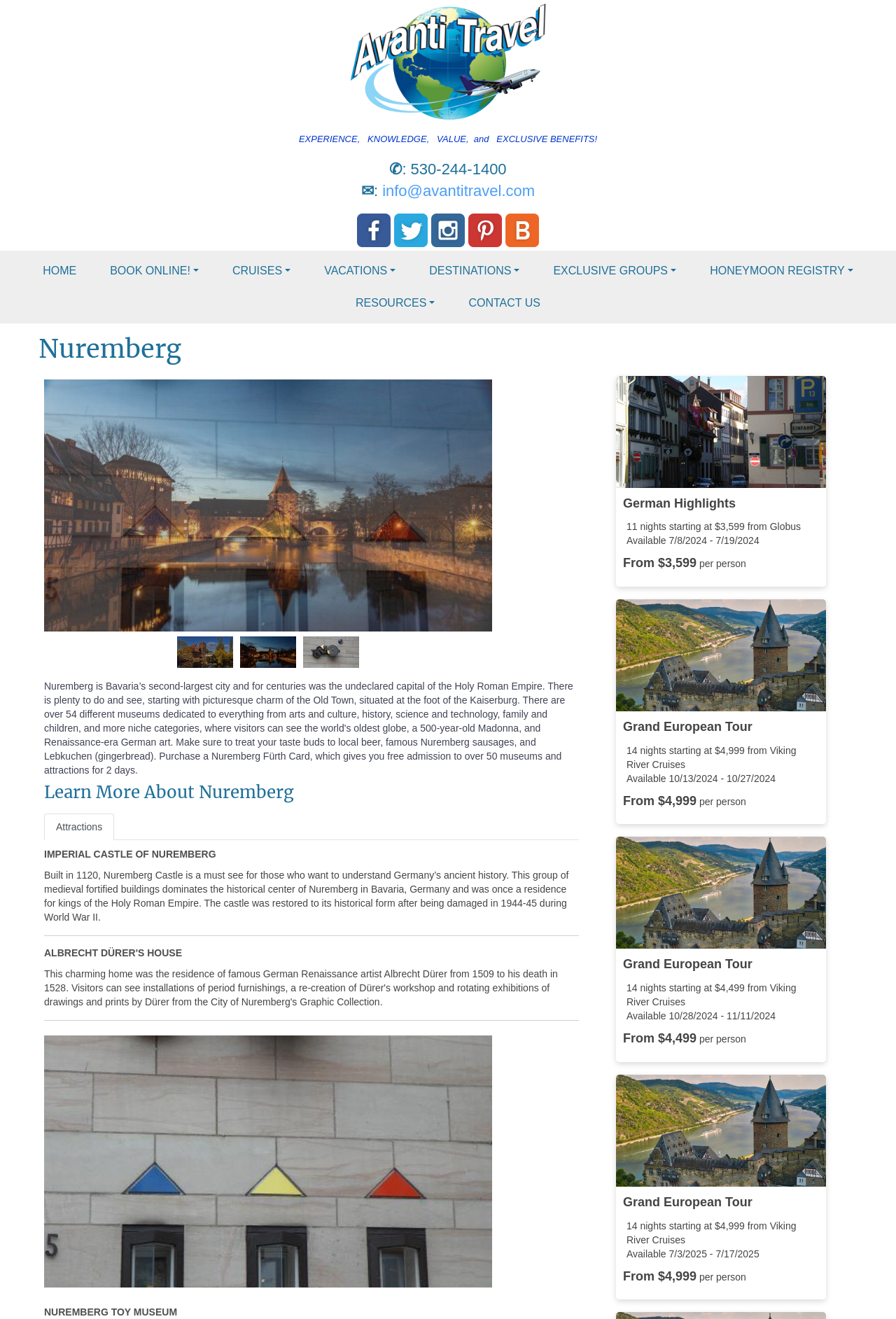Give a comprehensive overview of the webpage, including key elements.

The webpage is about Nuremberg, a travel destination, and is provided by Avanti Travel Inc. At the top, there is a heading "Nuremberg" and a large image of the destination. Below the heading, there are three smaller images of Nuremberg, showcasing different aspects of the city.

To the left of the images, there is a section with a heading "Learn More About Nuremberg" and a tab list with multiple tabs, including "Attractions". The "Attractions" tab is selected and displays information about the Imperial Castle of Nuremberg, including a brief description and a separator line.

On the right side of the page, there are three sections promoting different travel packages, each with an image, a brief description, and details about the package, including the duration, price, and availability dates. The packages are from Globus and Viking River Cruises.

At the top right corner, there is a section with contact information, including a phone number, email address, and links to social media pages. Below this section, there is a navigation menu with buttons for different pages, such as "HOME", "BOOK ONLINE!", "CRUISES", and "VACATIONS".

Overall, the webpage provides an overview of Nuremberg as a travel destination and promotes different travel packages to the city.